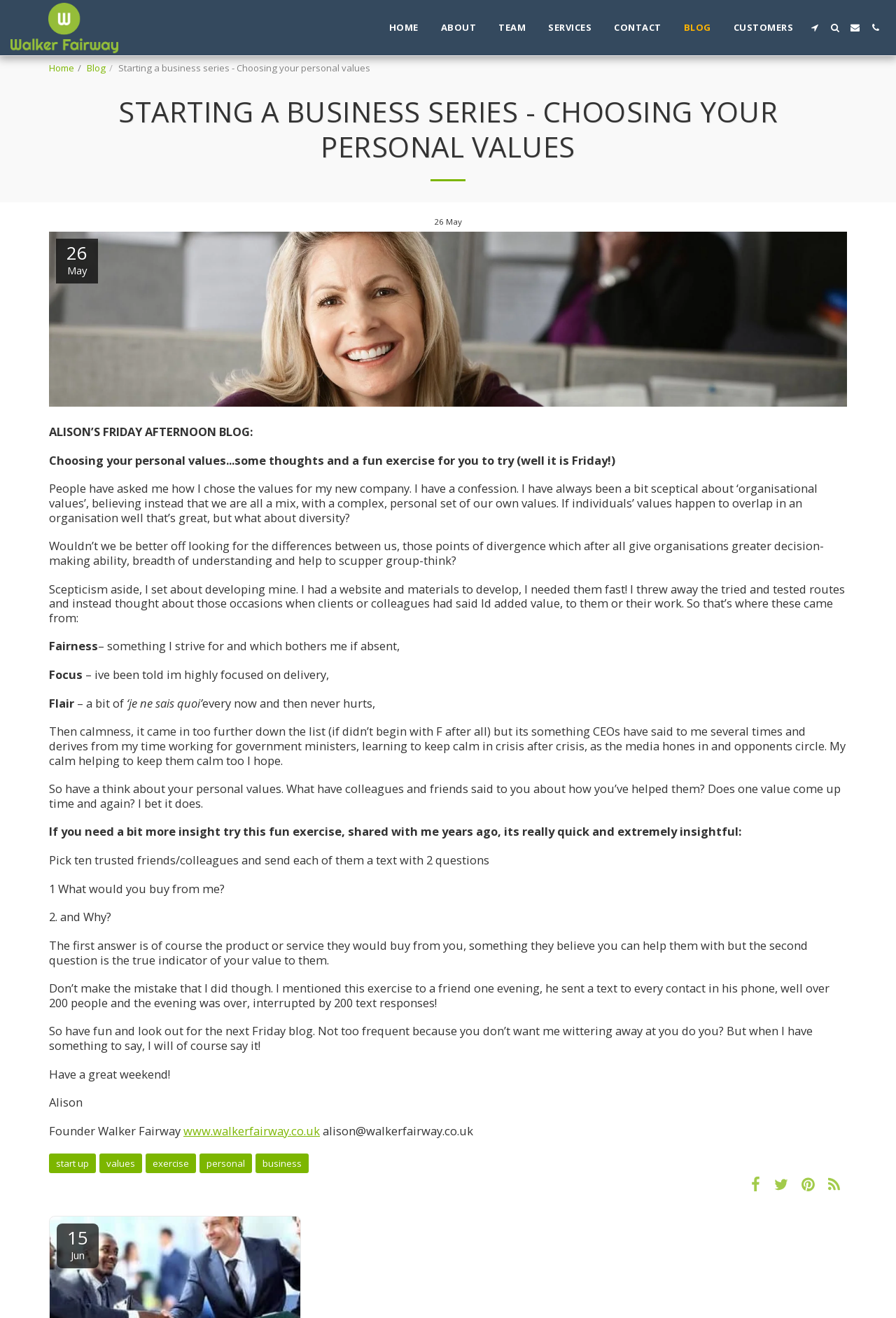Locate the UI element that matches the description exercise in the webpage screenshot. Return the bounding box coordinates in the format (top-left x, top-left y, bottom-right x, bottom-right y), with values ranging from 0 to 1.

[0.162, 0.875, 0.219, 0.89]